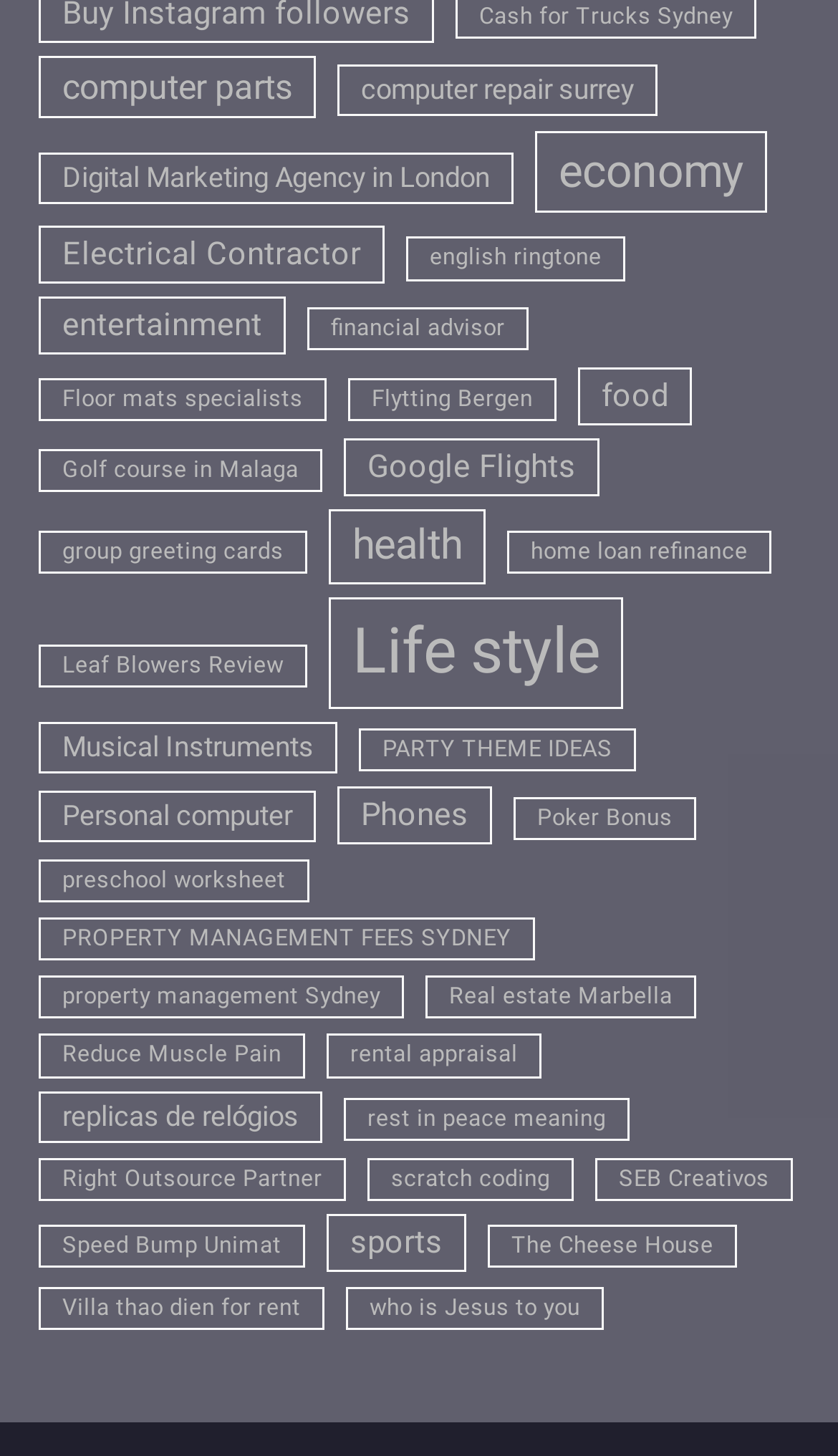Provide the bounding box coordinates for the UI element that is described as: "PROPERTY MANAGEMENT FEES SYDNEY".

[0.046, 0.63, 0.638, 0.66]